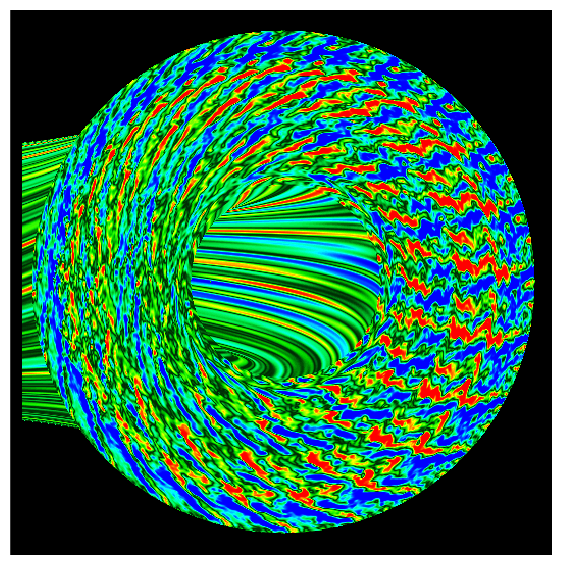What is the dominant color scheme in the turbulence simulation?
Carefully analyze the image and provide a thorough answer to the question.

The caption describes the graphical representation as featuring an abstract pattern of swirling colors, primarily greens, blues, reds, and yellows, which indicates that these colors dominate the simulation.